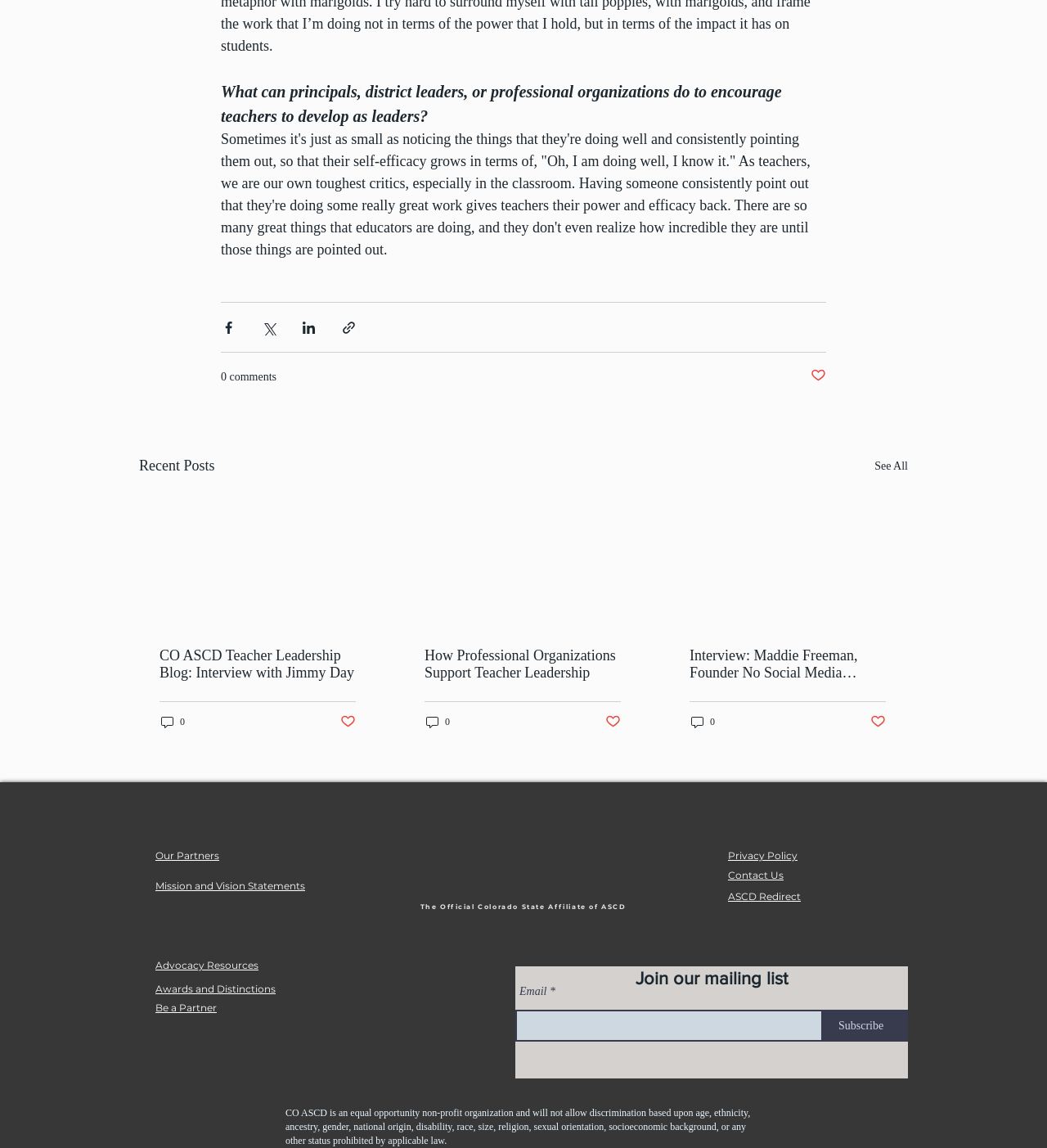Determine the bounding box coordinates of the UI element that matches the following description: "aria-label="X"". The coordinates should be four float numbers between 0 and 1 in the format [left, top, right, bottom].

[0.377, 0.88, 0.408, 0.907]